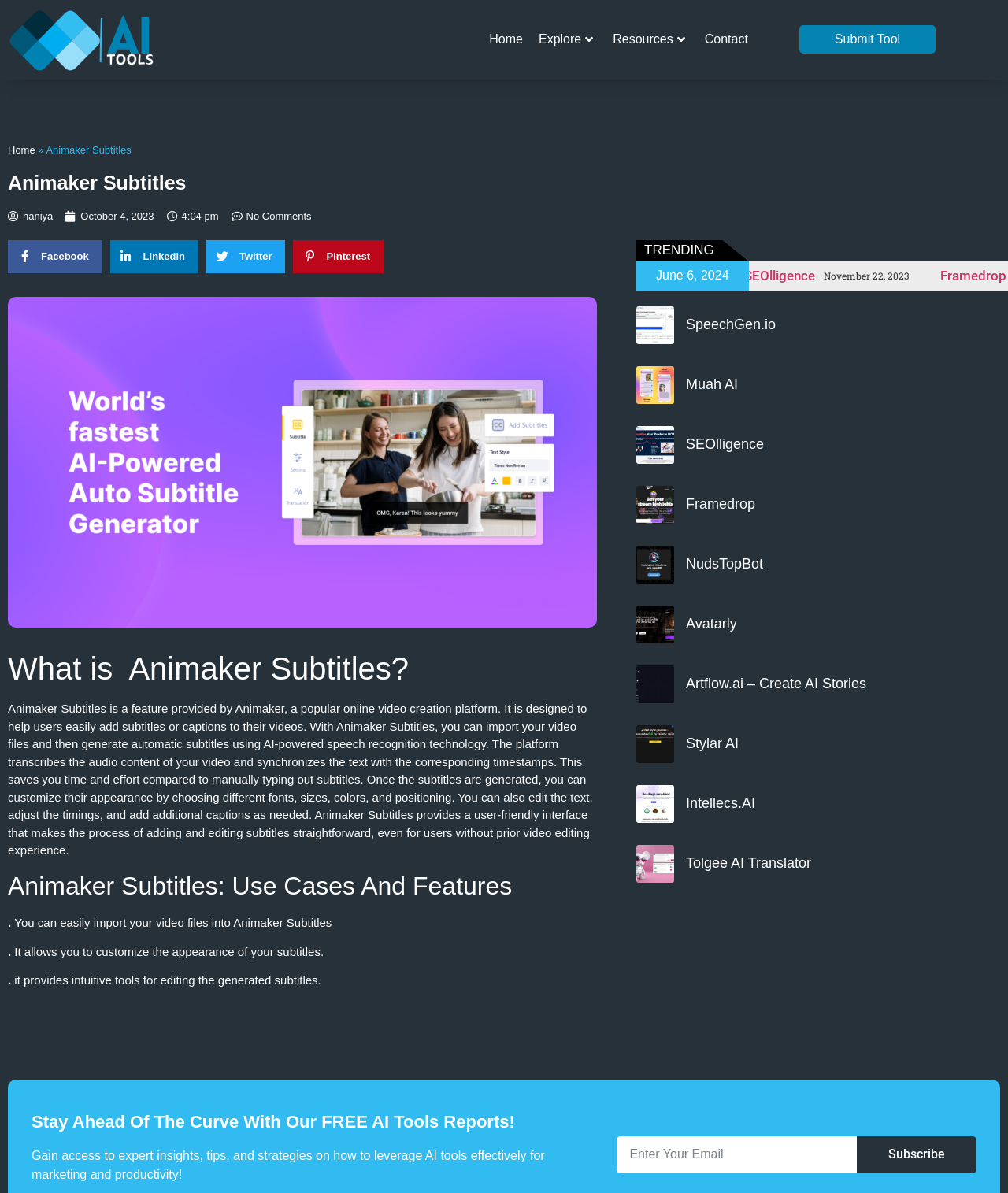Extract the bounding box coordinates of the UI element described: "Framedrop". Provide the coordinates in the format [left, top, right, bottom] with values ranging from 0 to 1.

[0.412, 0.224, 0.478, 0.238]